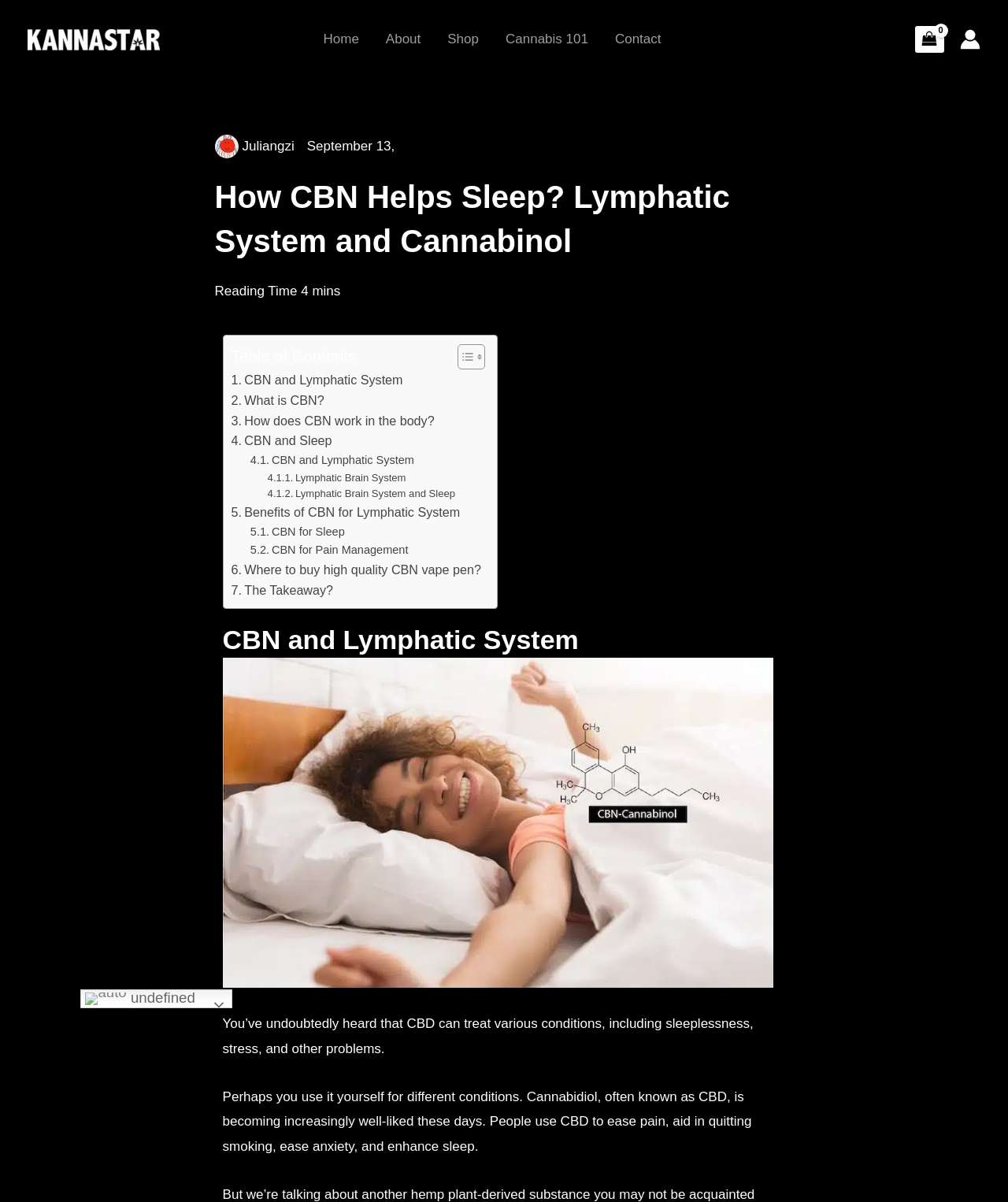Locate the bounding box coordinates of the UI element described by: "aria-label="Account icon link"". Provide the coordinates as four float numbers between 0 and 1, formatted as [left, top, right, bottom].

[0.952, 0.024, 0.973, 0.041]